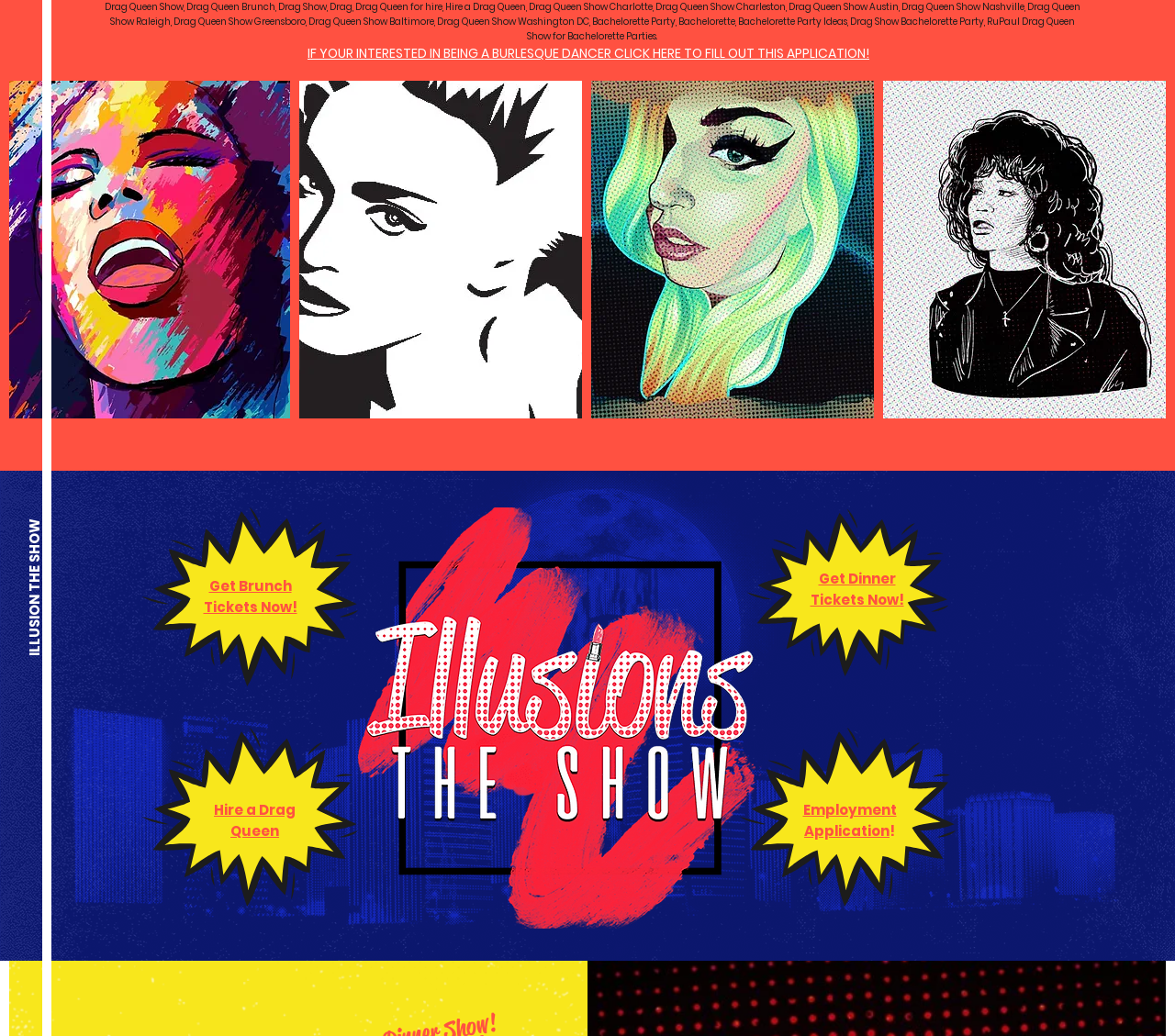What is the name of the button on the webpage?
Refer to the image and give a detailed response to the question.

The button element on the webpage has the text 'ILLUSION THE SHOW', which suggests that it might be a call-to-action button related to the show.